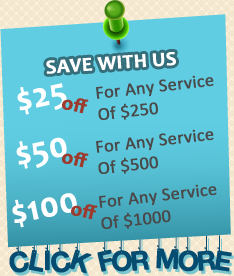Offer a detailed account of the various components present in the image.

This promotional image highlights special discount offers on various services provided by a plumbing service in Rosenberg. The colorful banner features the text "SAVE WITH US" prominently at the top, suggesting substantial savings for customers. It outlines three specific discounts: 

- **$25 off** for any service costing **$250**
- **$50 off** for any service costing **$500**
- **$100 off** for any service costing **$1000**

The offers are visually appealing and designed to attract attention, encouraging viewers to take advantage of these promotions. A clear call to action, "CLICK FOR MORE," invites potential customers to learn further details, enhancing engagement with the service's website. The overall design combines vibrant colors and a playful layout, making it both informative and eye-catching.